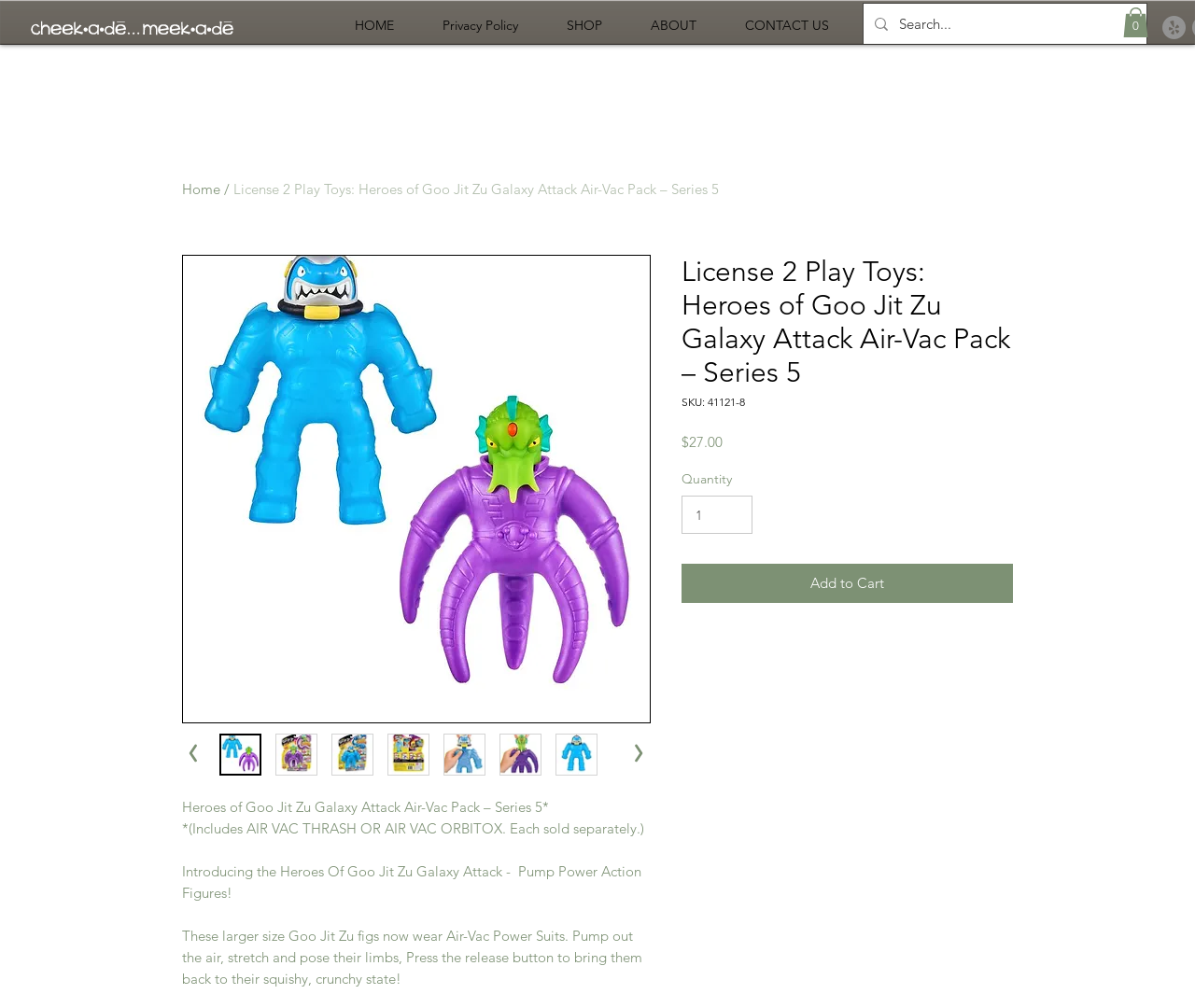Using floating point numbers between 0 and 1, provide the bounding box coordinates in the format (top-left x, top-left y, bottom-right x, bottom-right y). Locate the UI element described here: ABOUT

[0.533, 0.014, 0.612, 0.037]